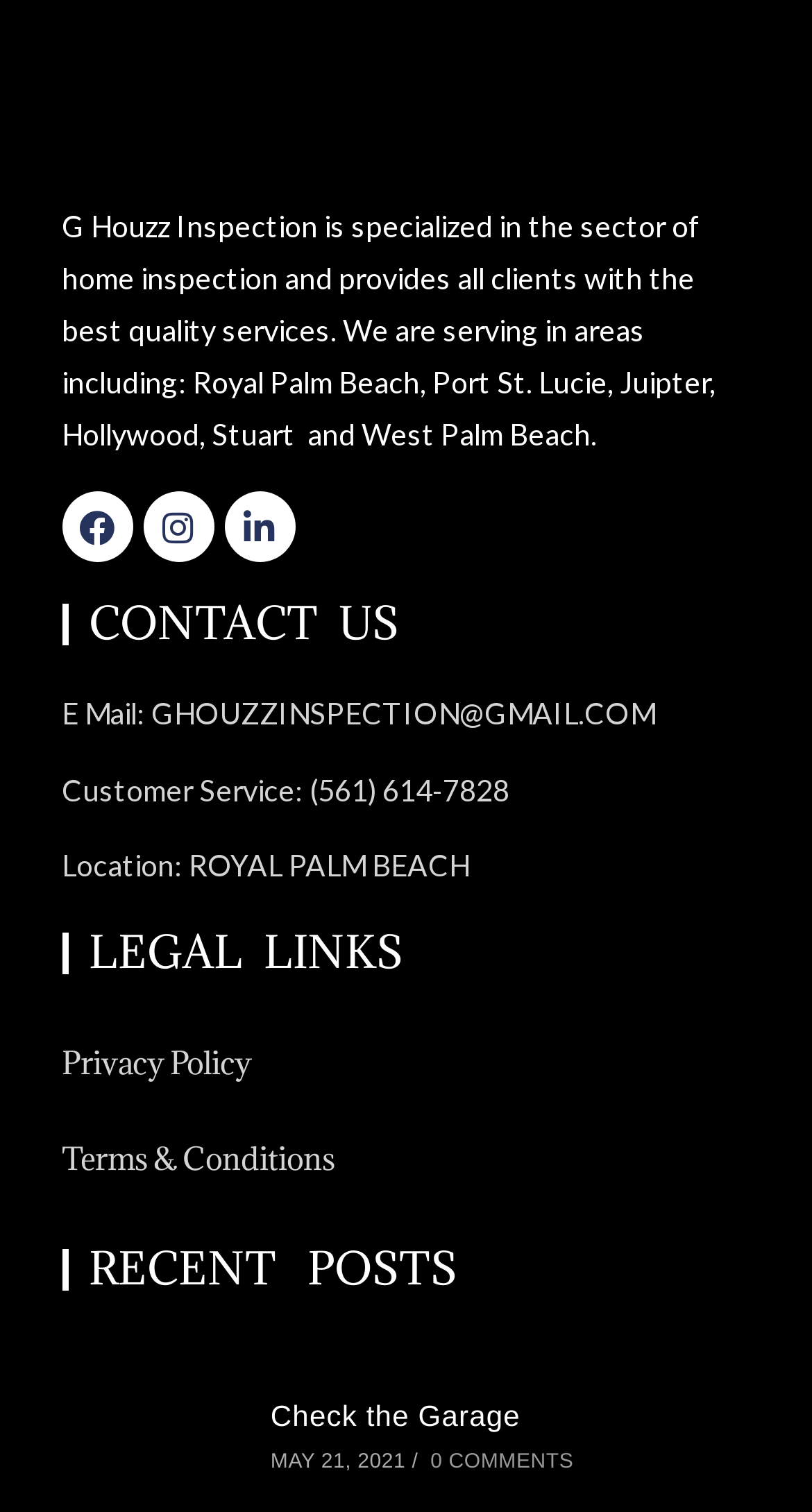Give the bounding box coordinates for this UI element: "Linkedin". The coordinates should be four float numbers between 0 and 1, arranged as [left, top, right, bottom].

[0.276, 0.326, 0.363, 0.372]